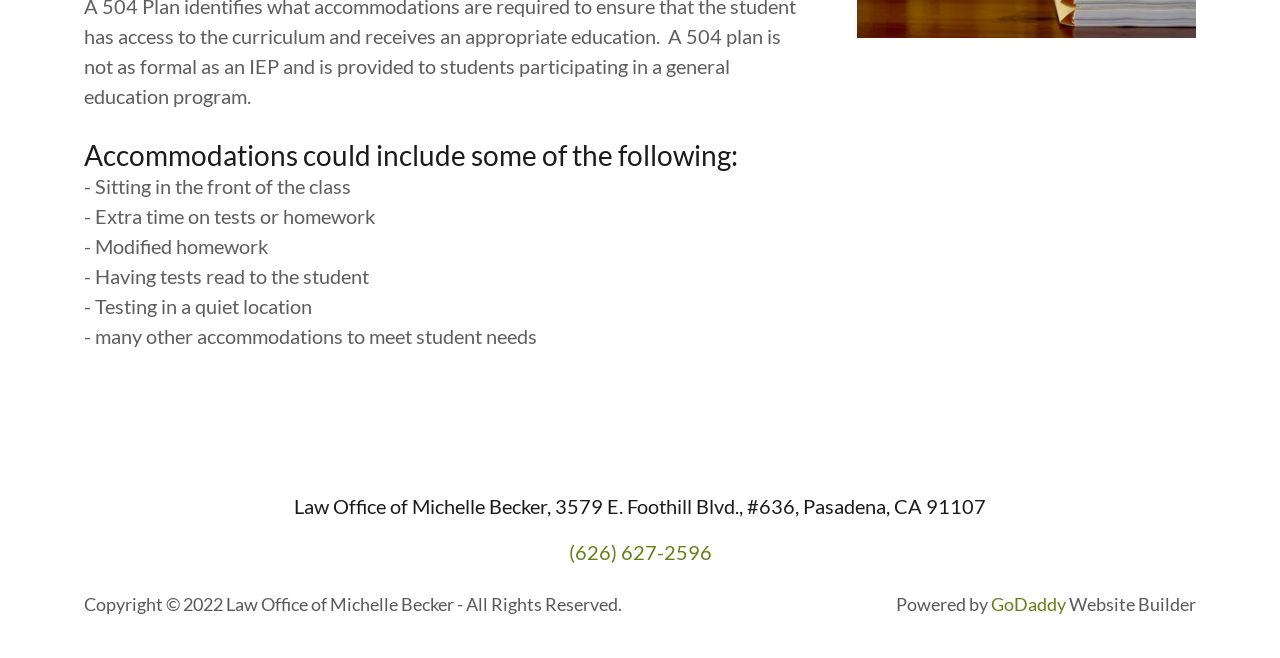Using the element description provided, determine the bounding box coordinates in the format (top-left x, top-left y, bottom-right x, bottom-right y). Ensure that all values are floating point numbers between 0 and 1. Element description: (626) 627-2596

[0.444, 0.82, 0.556, 0.857]